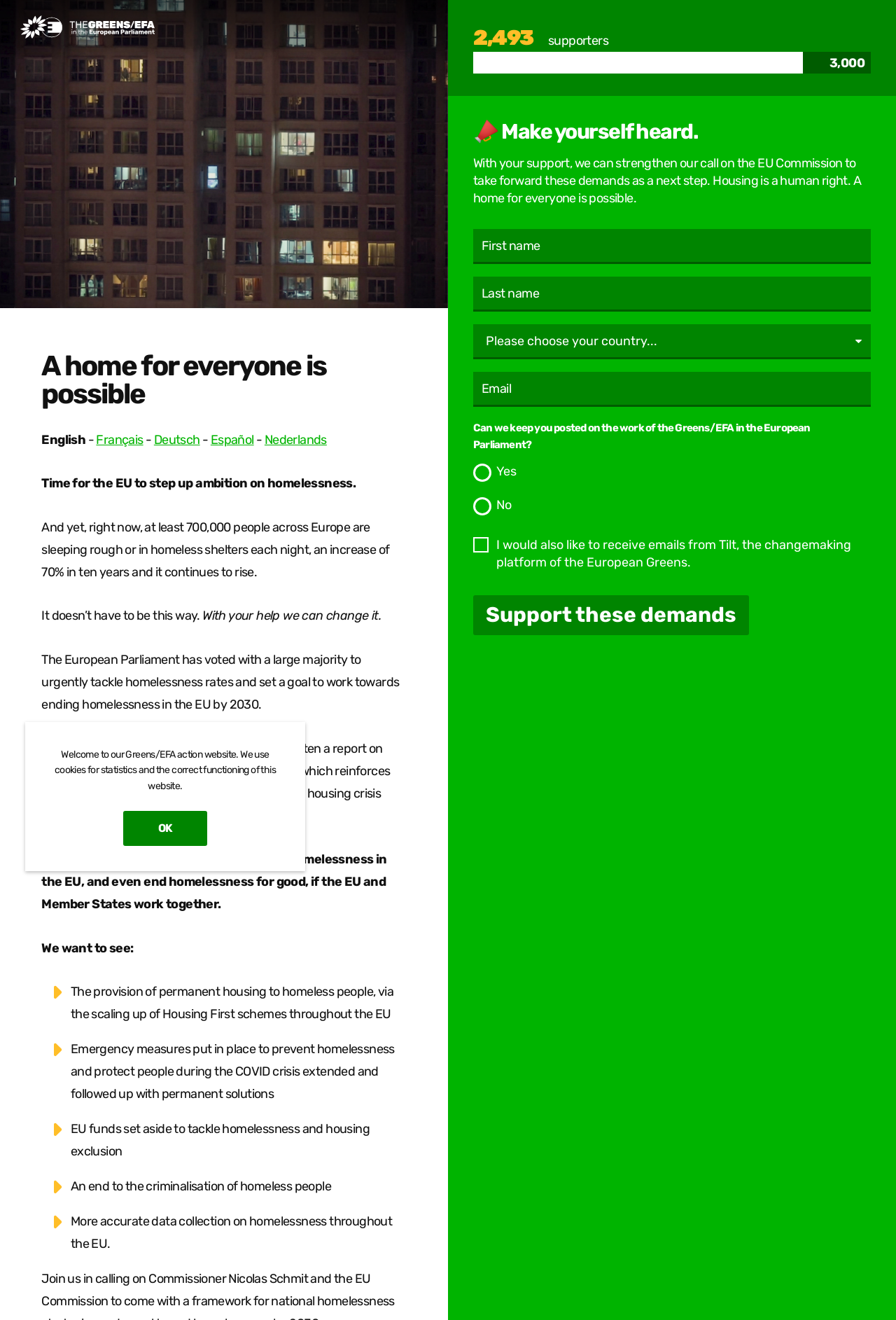Respond to the question below with a single word or phrase:
What is the main goal of this webpage?

End homelessness in EU